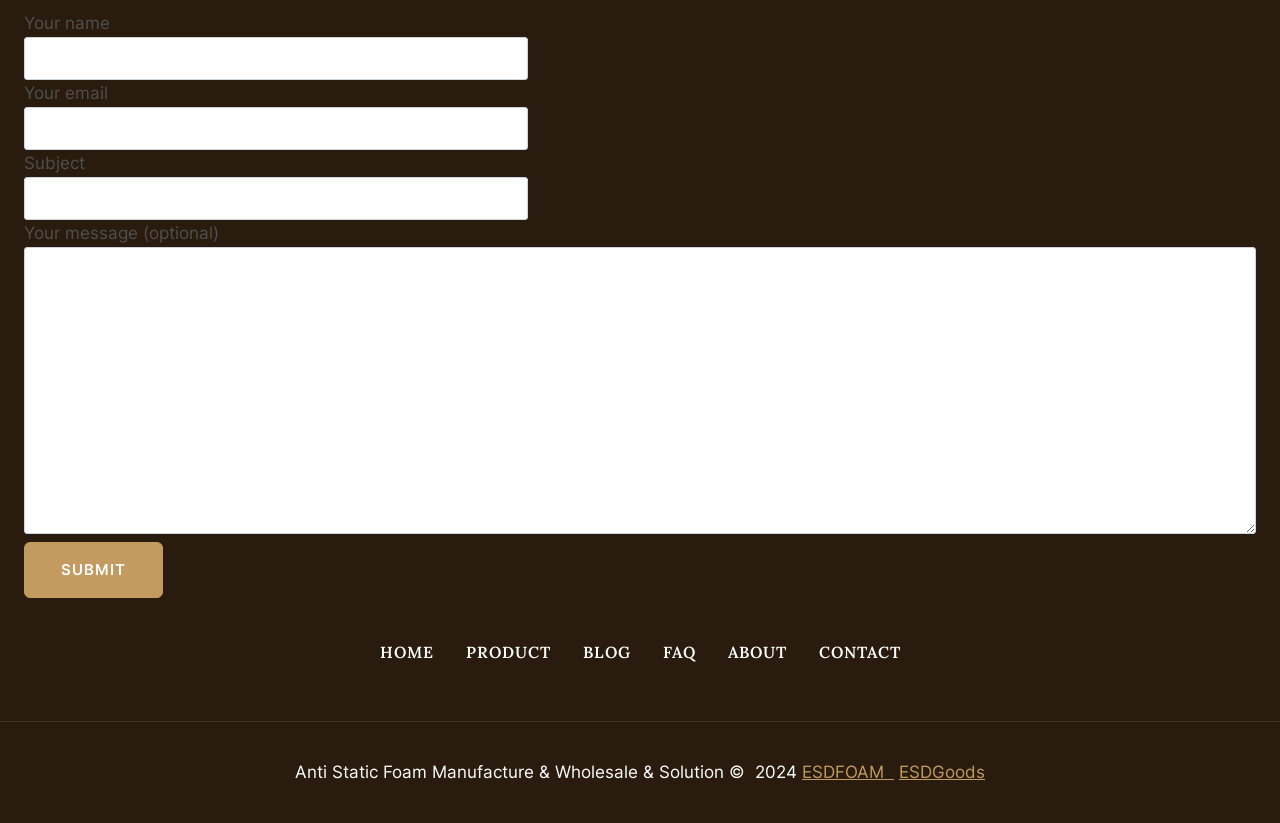Bounding box coordinates should be in the format (top-left x, top-left y, bottom-right x, bottom-right y) and all values should be floating point numbers between 0 and 1. Determine the bounding box coordinate for the UI element described as: parent_node: Your name value="Submit"

[0.019, 0.659, 0.127, 0.727]